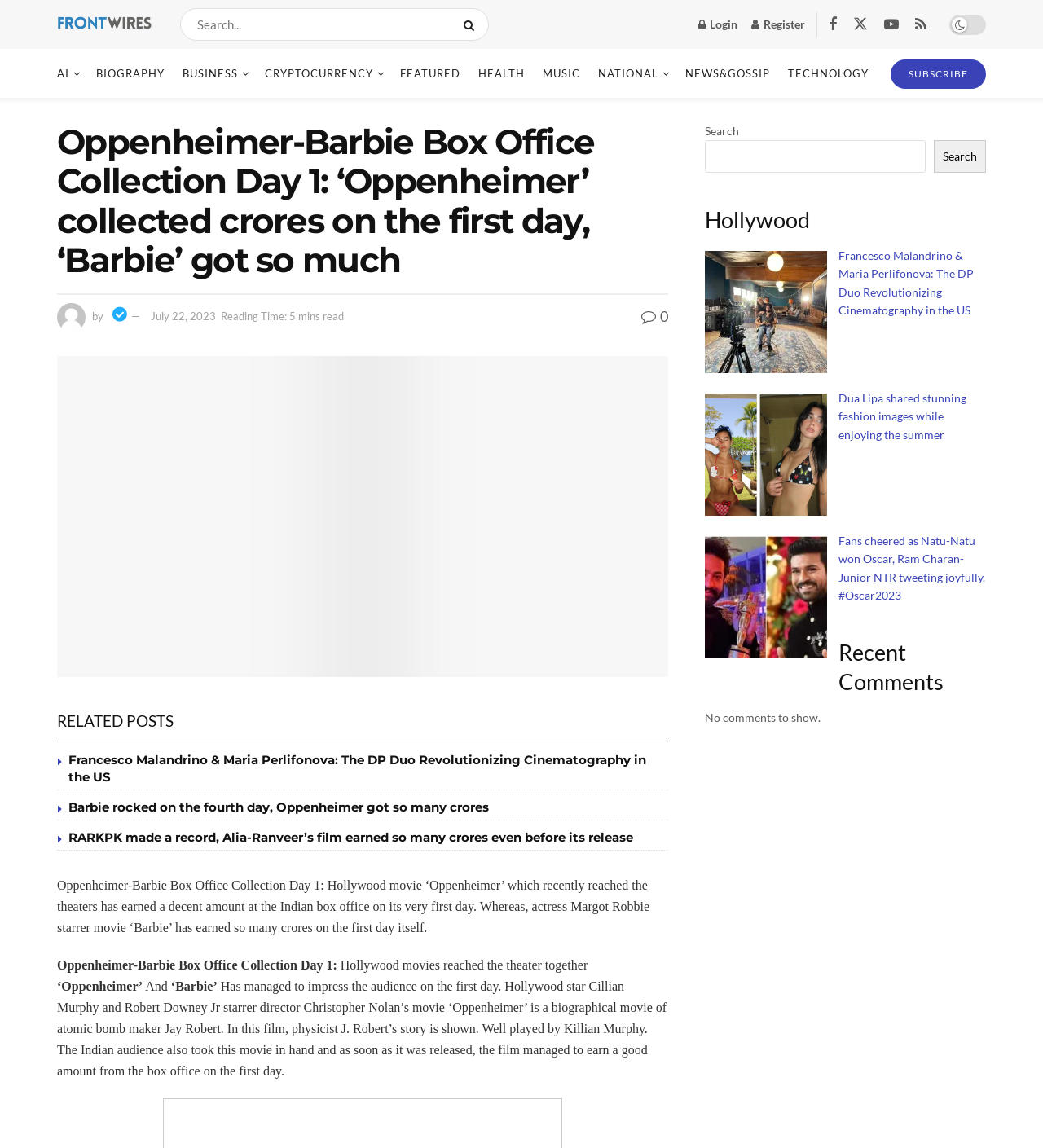Provide the bounding box coordinates of the section that needs to be clicked to accomplish the following instruction: "Read the article about Oppenheimer and Barbie box office collection."

[0.055, 0.31, 0.641, 0.59]